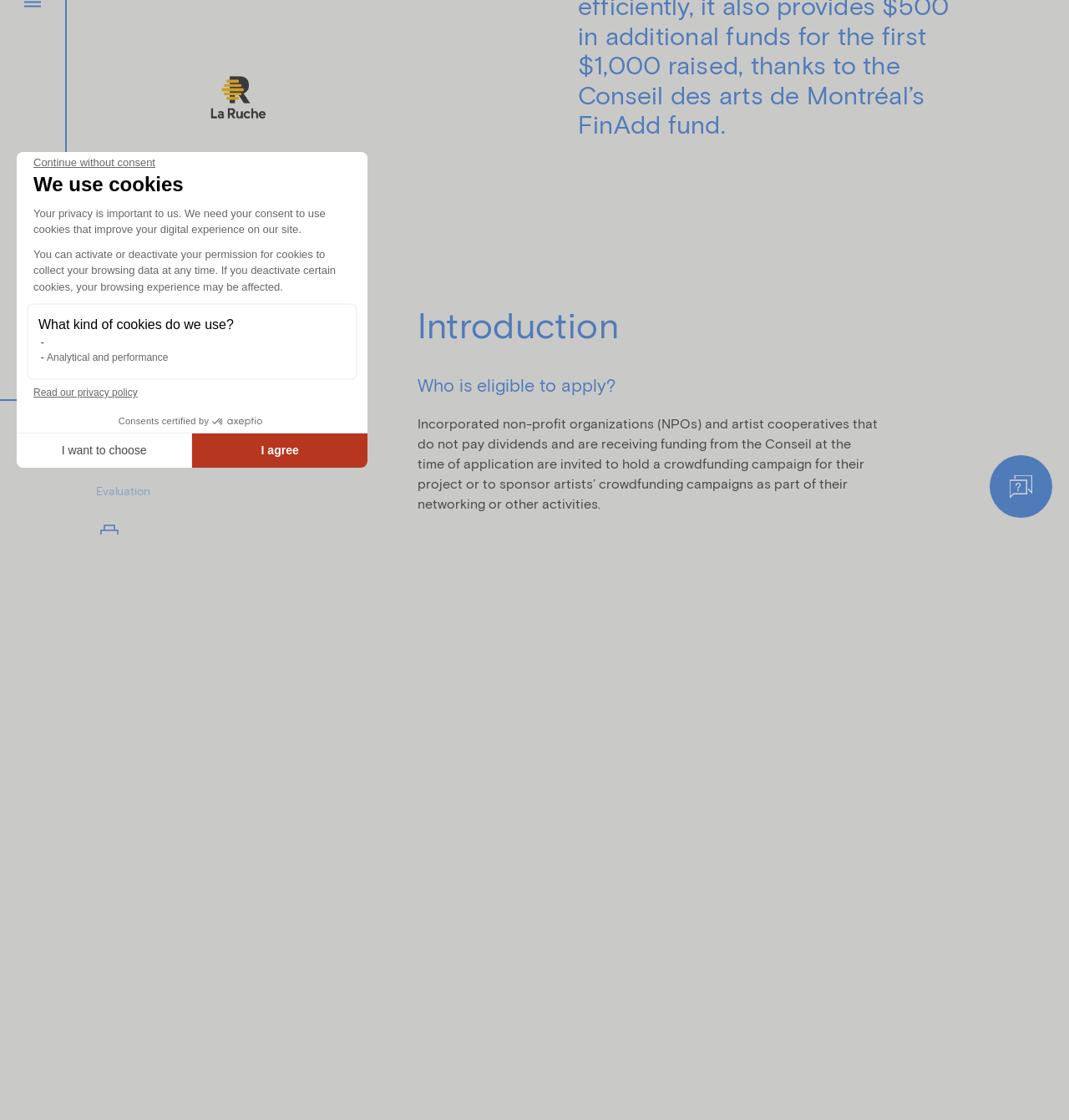Please determine the bounding box of the UI element that matches this description: Register. The coordinates should be given as (top-left x, top-left y, bottom-right x, bottom-right y), with all values between 0 and 1.

[0.09, 0.511, 0.203, 0.559]